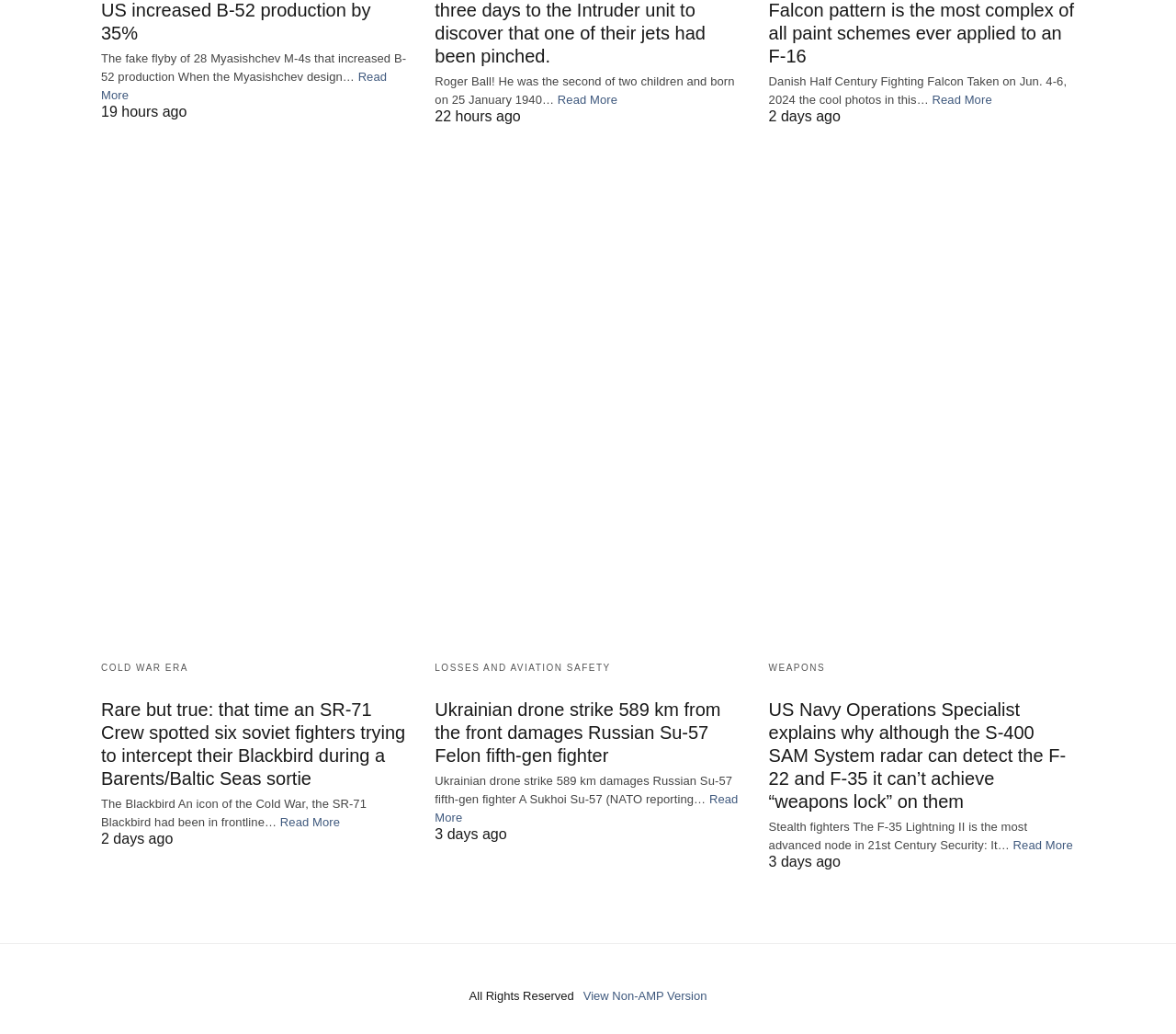What is the type of fighter damaged in the Ukrainian drone strike?
Please answer the question with as much detail and depth as you can.

The Ukrainian drone strike damaged a Russian Su-57 Felon fifth-gen fighter, which can be inferred from the heading element with the text 'Ukrainian drone strike 589 km from the front damages Russian Su-57 Felon fifth-gen fighter'.